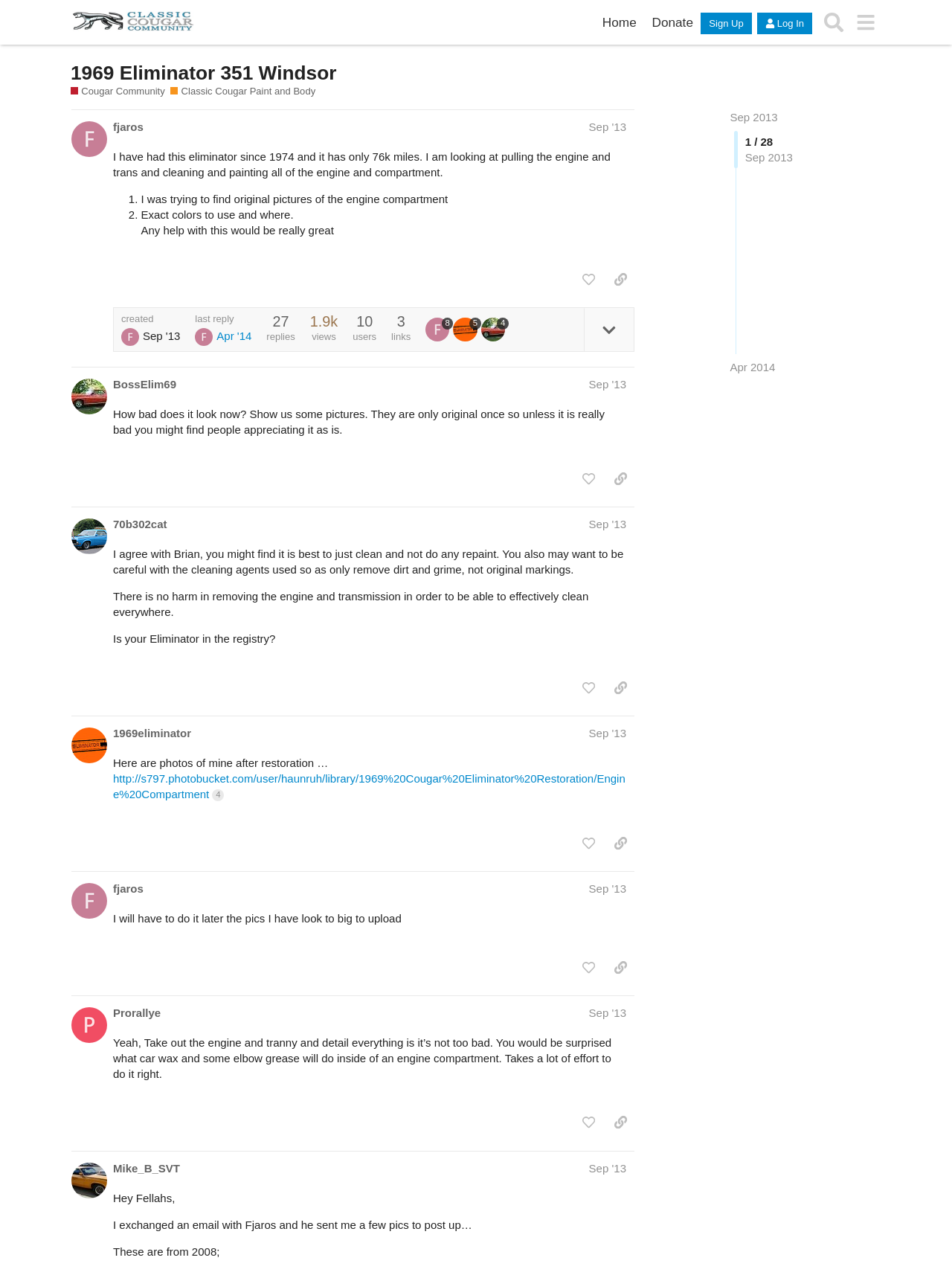Please determine the bounding box coordinates of the element to click on in order to accomplish the following task: "View post #1 by @fjaros". Ensure the coordinates are four float numbers ranging from 0 to 1, i.e., [left, top, right, bottom].

[0.075, 0.086, 0.755, 0.287]